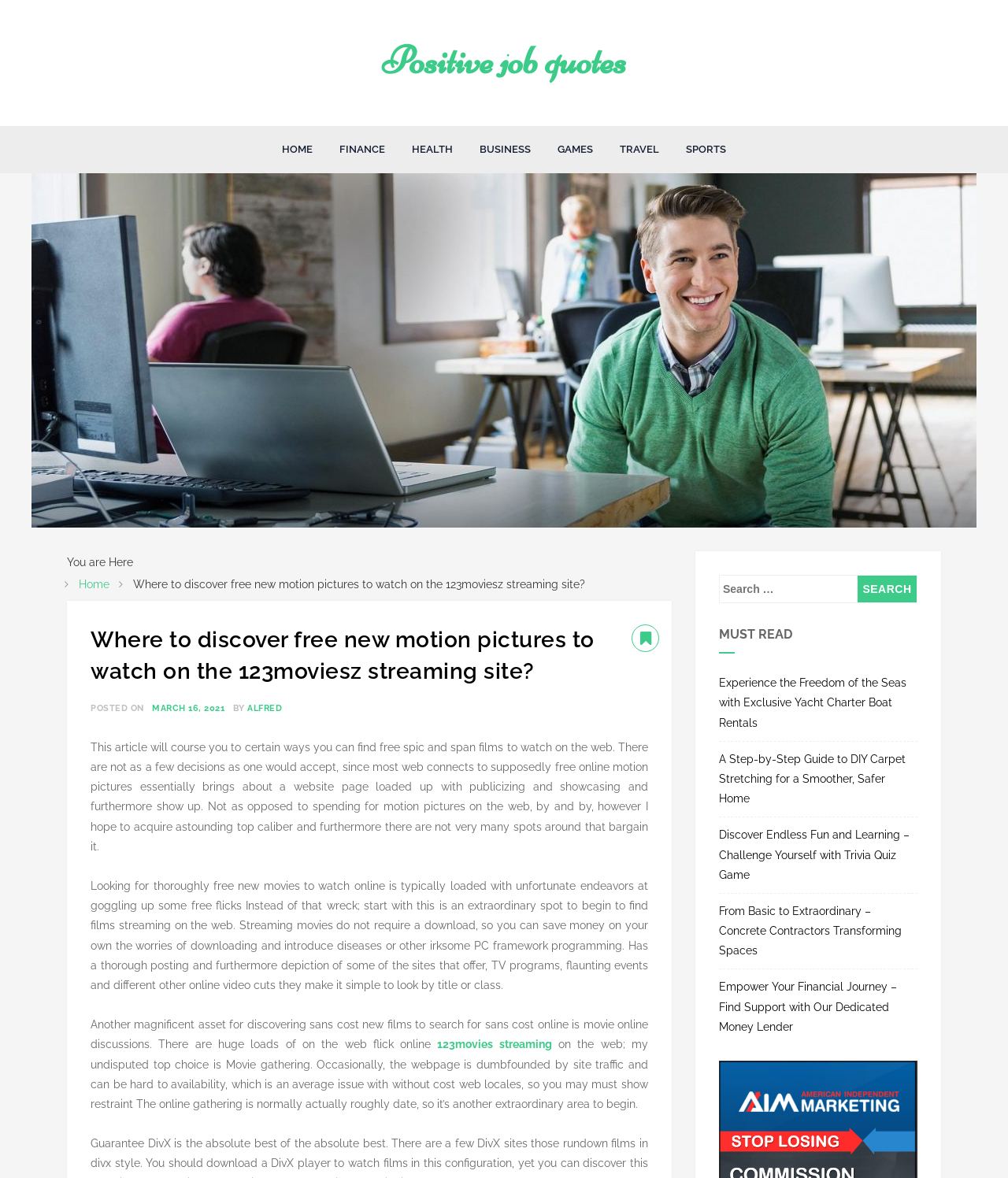Find the bounding box coordinates for the HTML element described as: "Positive job quotes". The coordinates should consist of four float values between 0 and 1, i.e., [left, top, right, bottom].

[0.379, 0.031, 0.621, 0.072]